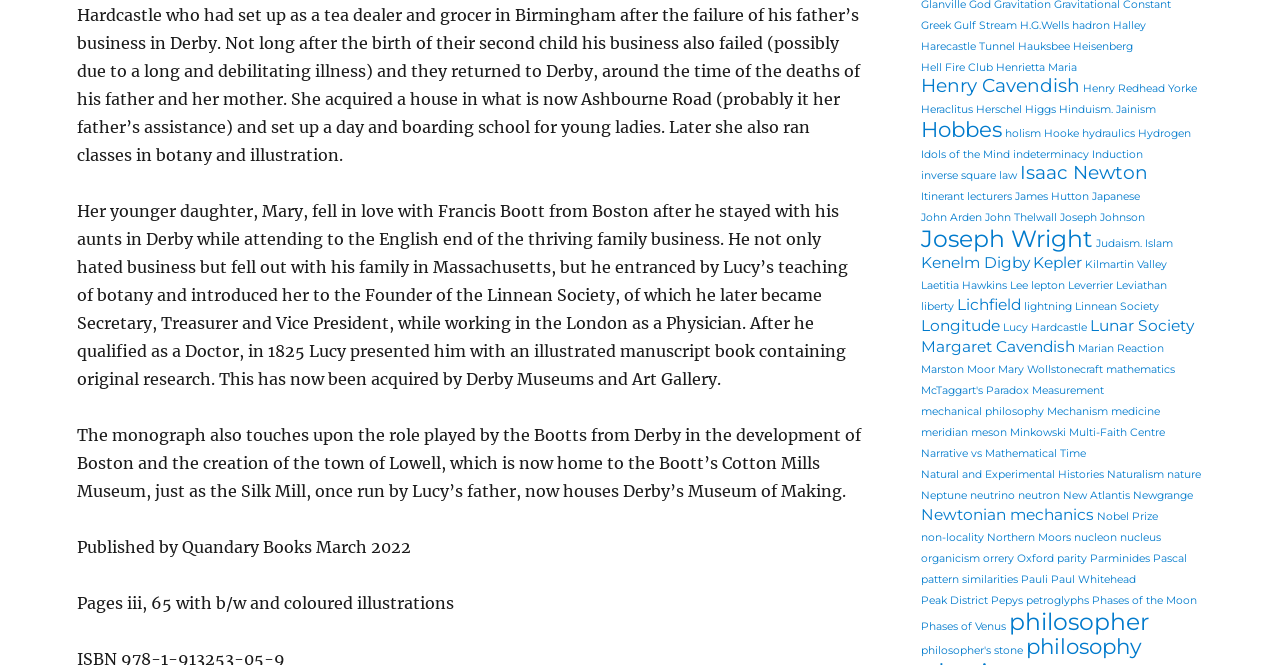Please provide a one-word or short phrase answer to the question:
What is the name of the town created by the Bootts?

Lowell